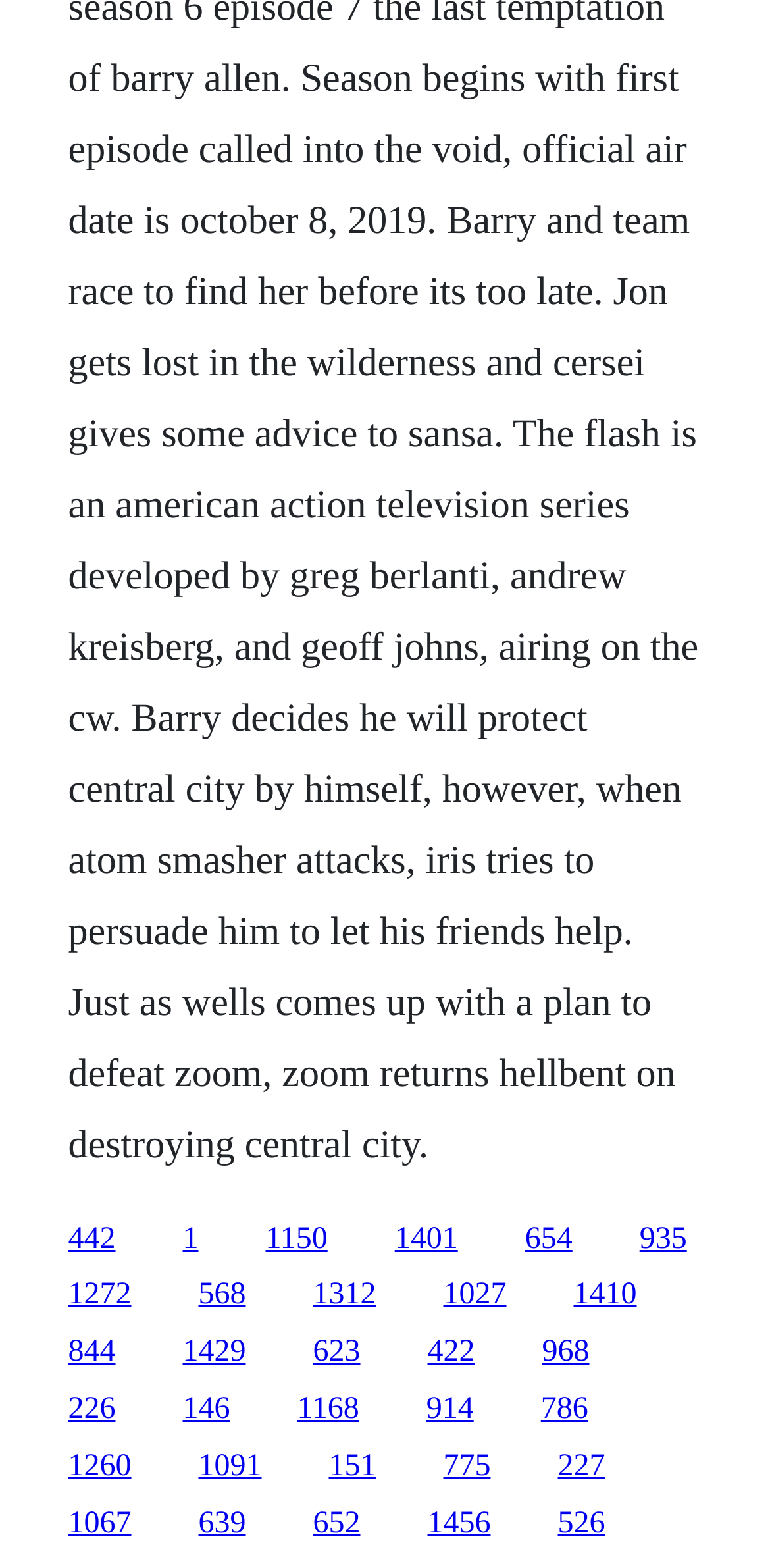Give a one-word or short phrase answer to this question: 
What is the vertical position of the link '442'?

Top